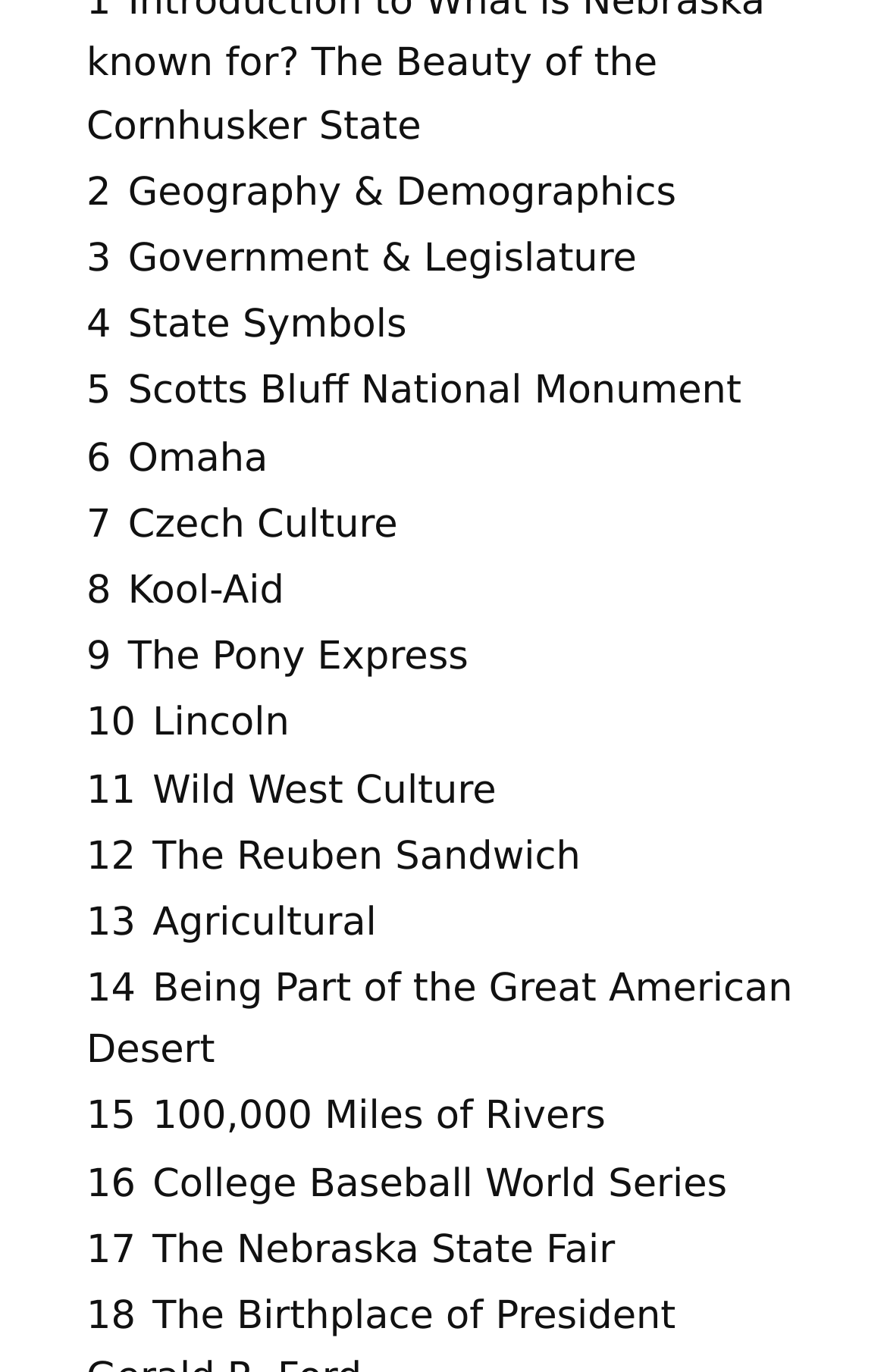How many links are on this webpage?
Use the screenshot to answer the question with a single word or phrase.

17